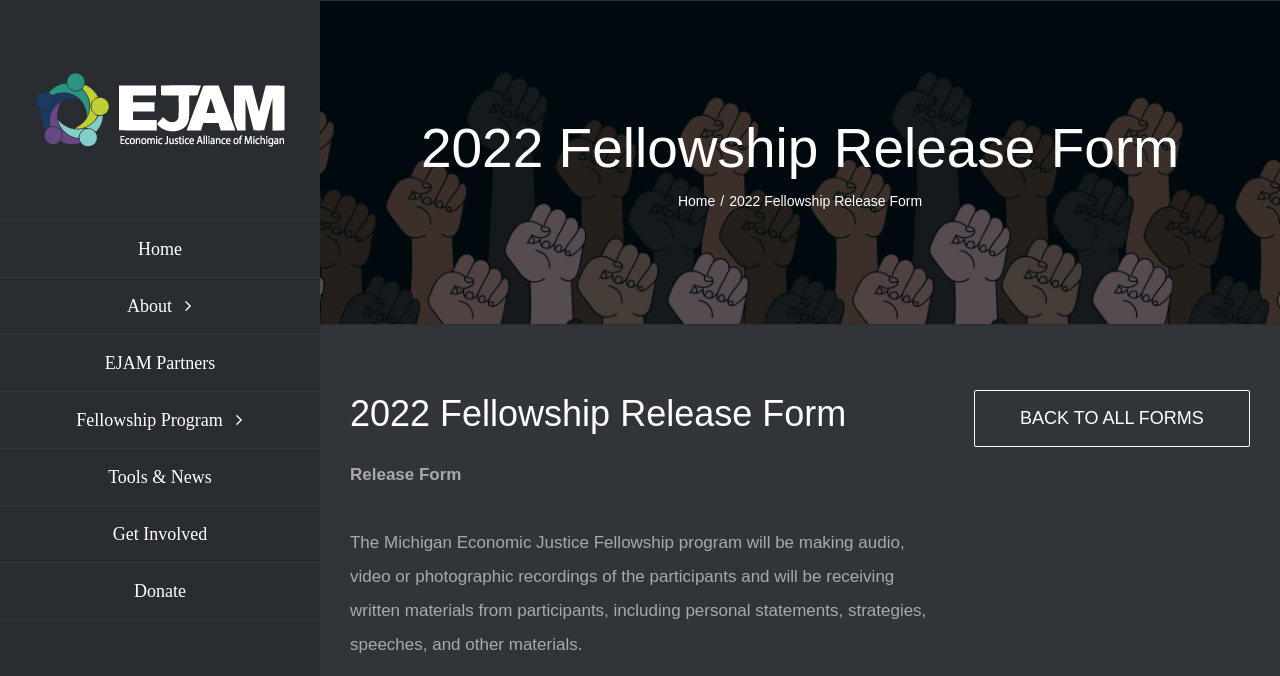Determine the main heading of the webpage and generate its text.

2022 Fellowship Release Form